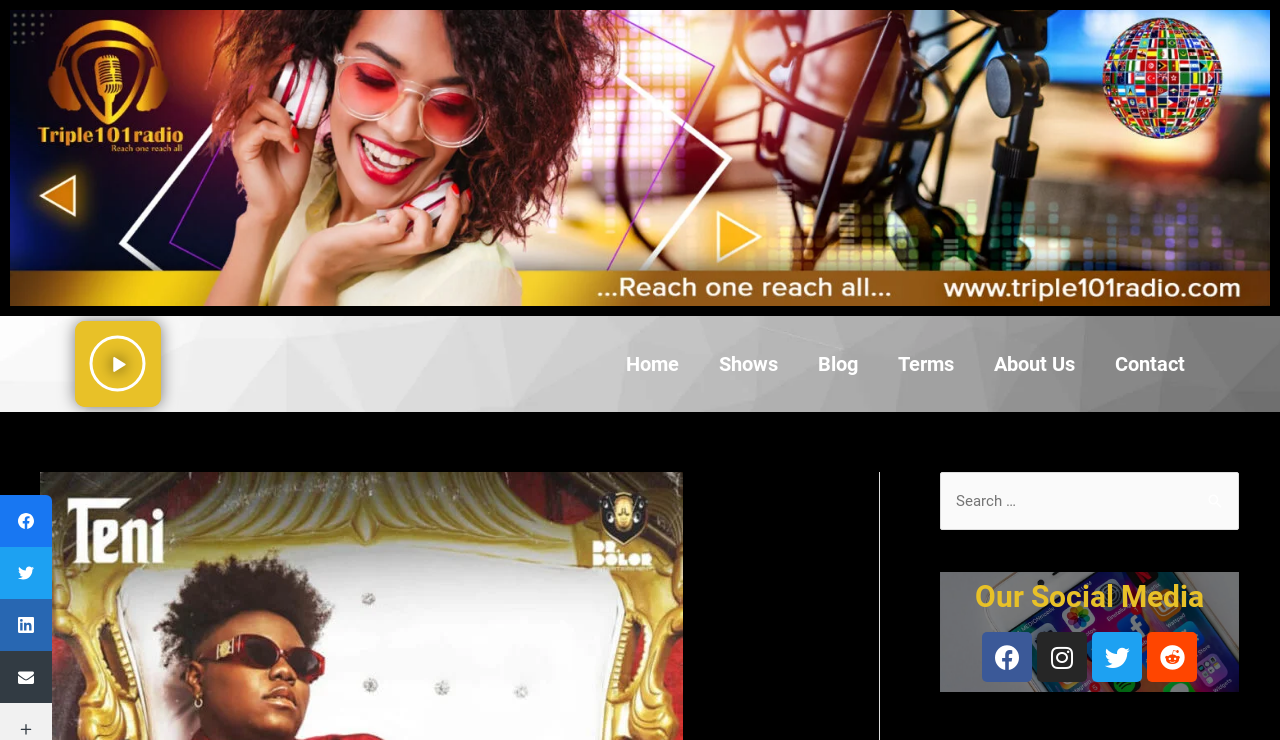Locate the bounding box coordinates of the clickable part needed for the task: "Search for something".

[0.734, 0.638, 0.968, 0.716]